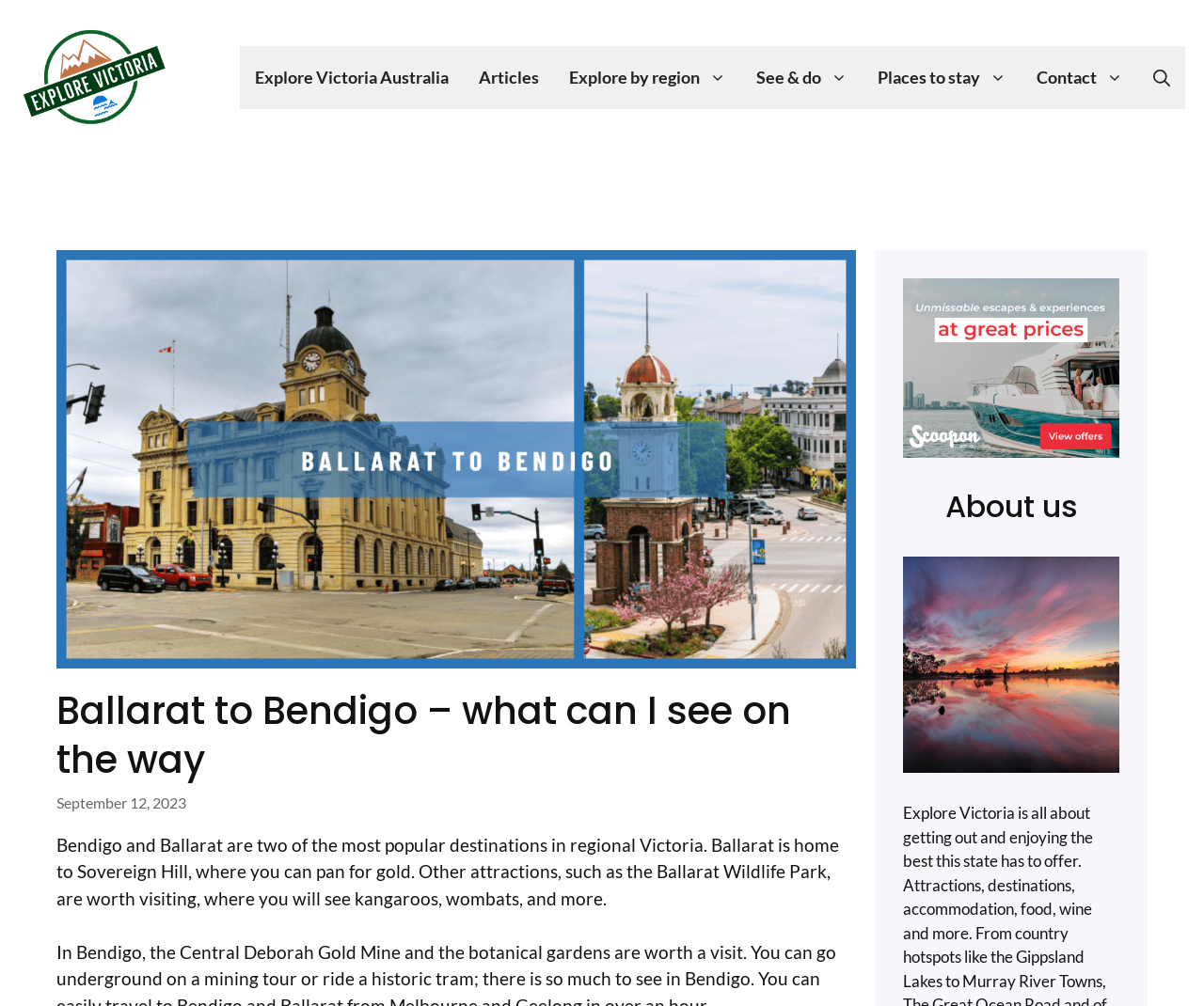What is the name of the region mentioned in the webpage?
Please answer the question with as much detail as possible using the screenshot.

The webpage mentions 'Ballarat to Bendigo' which are two cities in Victoria, Australia, indicating that the region being referred to is Victoria.